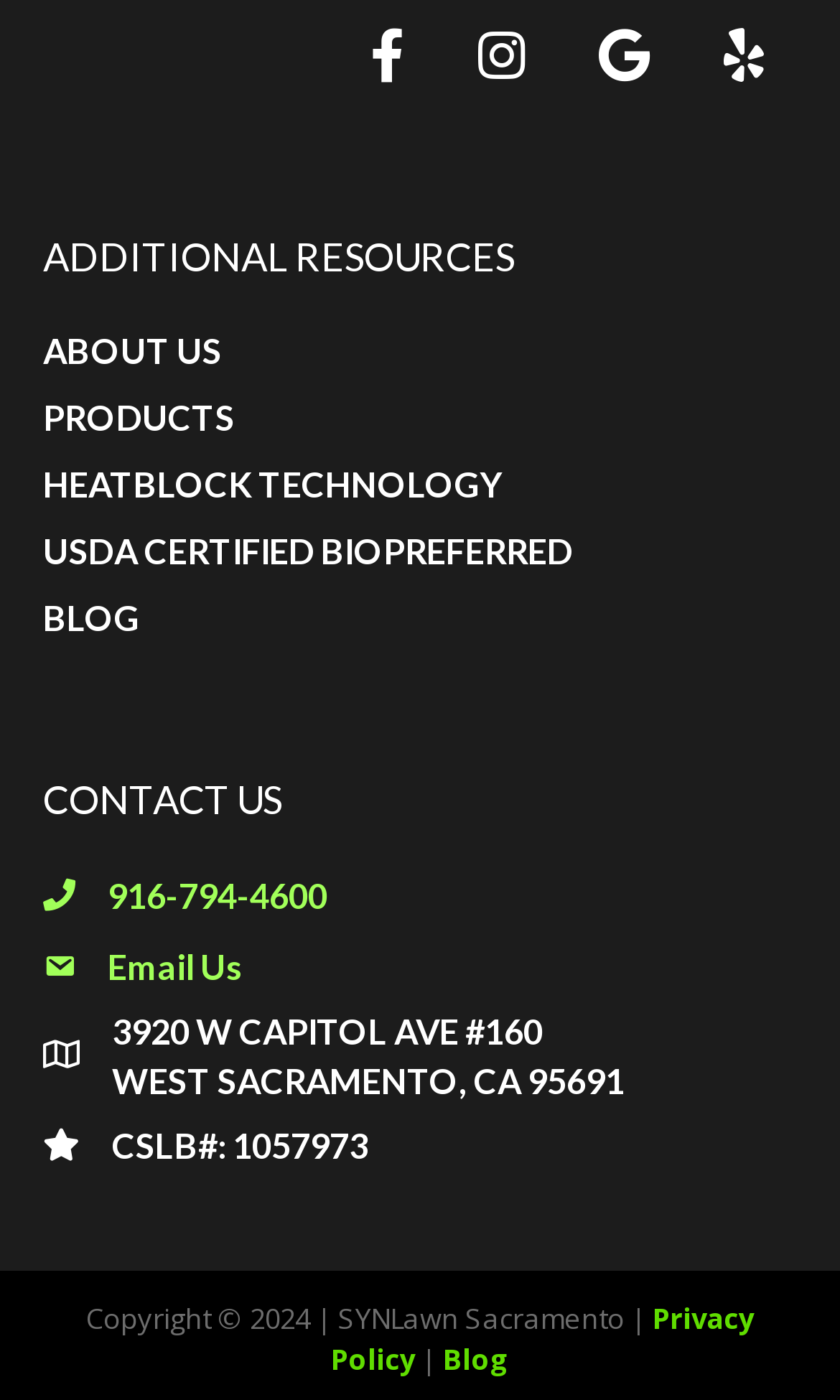Can you find the bounding box coordinates for the UI element given this description: "Products"? Provide the coordinates as four float numbers between 0 and 1: [left, top, right, bottom].

[0.051, 0.27, 0.936, 0.31]